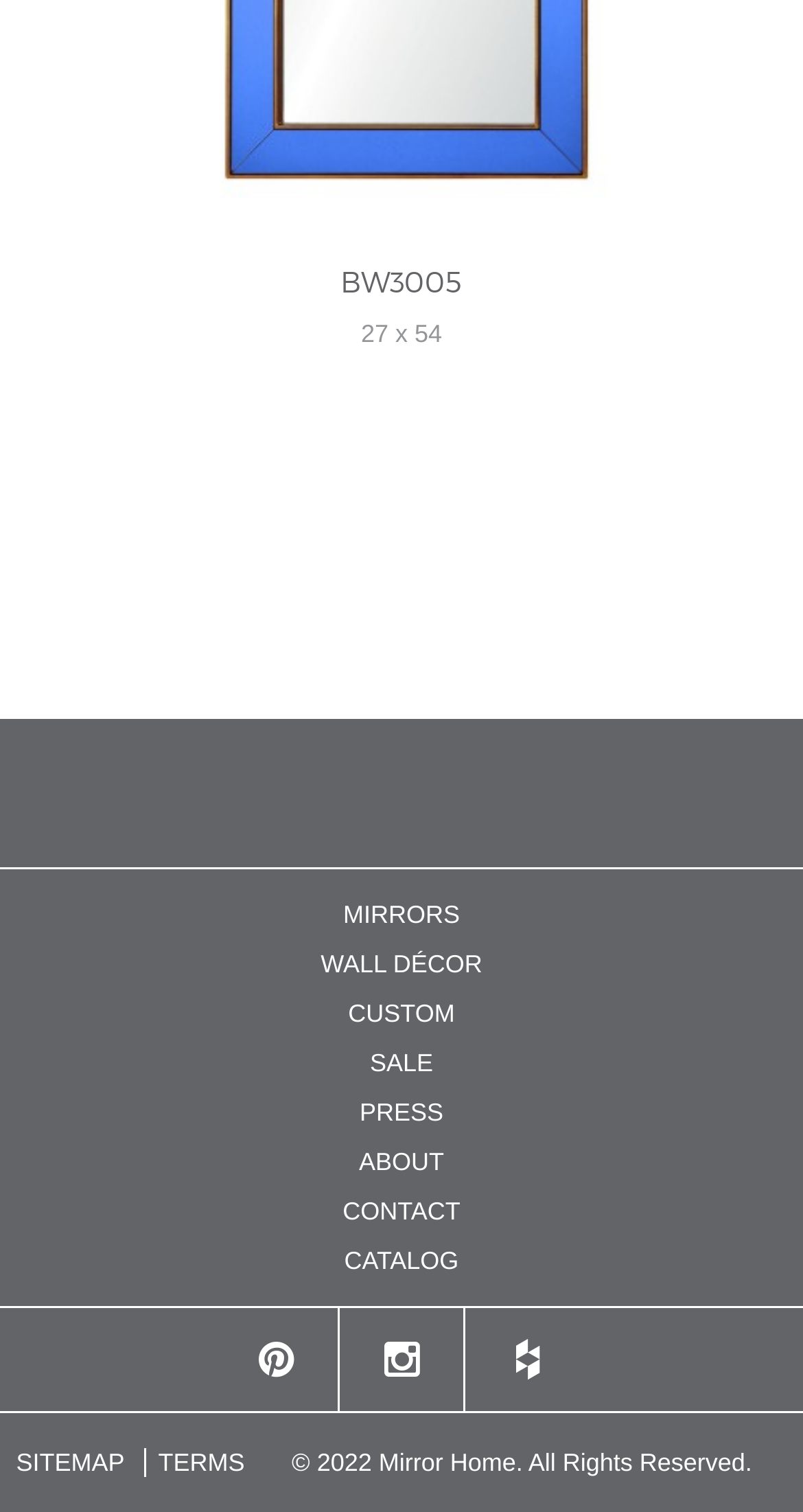Extract the bounding box of the UI element described as: "Wall Décor".

[0.399, 0.628, 0.601, 0.647]